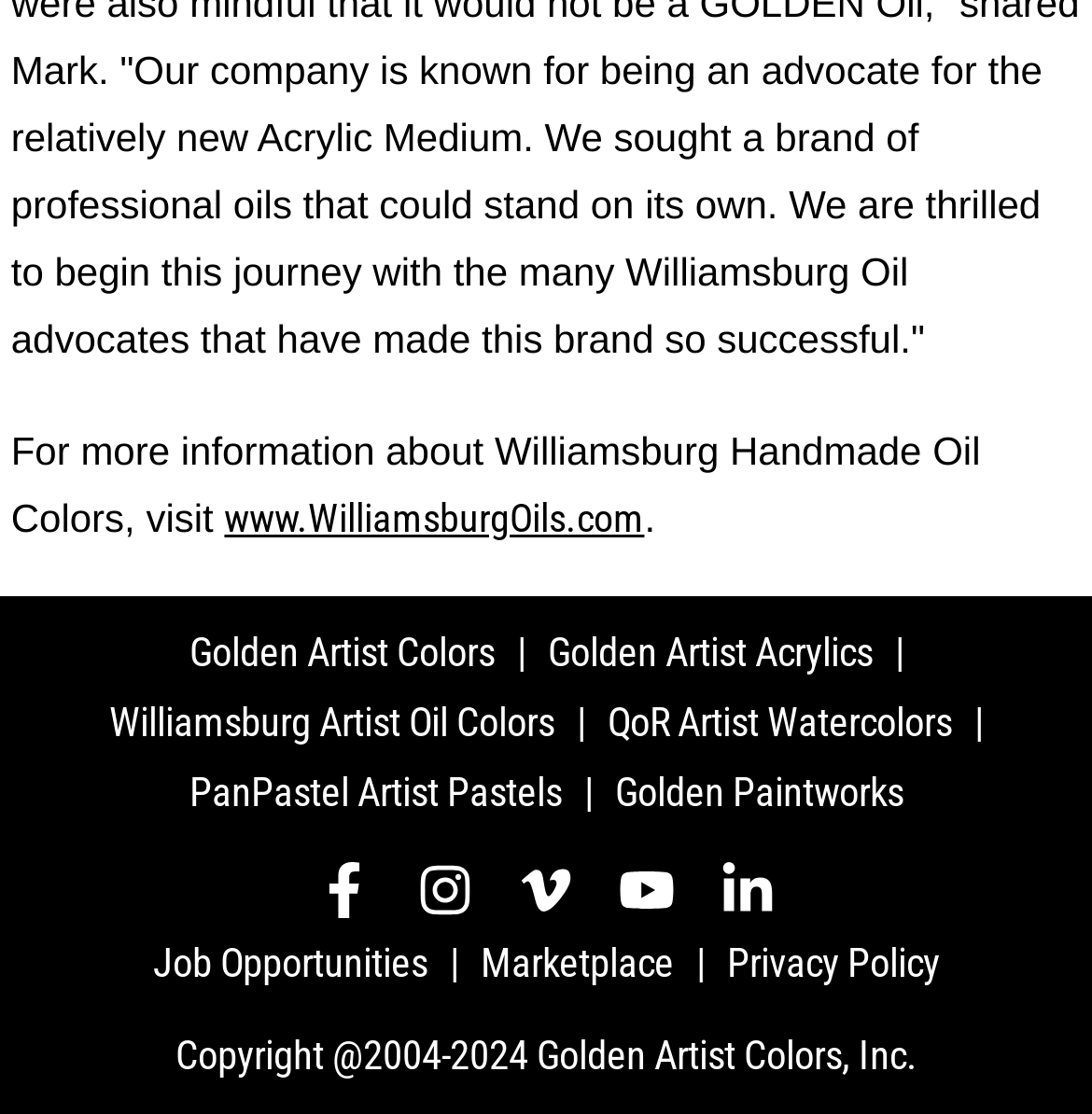What is the copyright year range?
Examine the image and give a concise answer in one word or a short phrase.

2004-2024